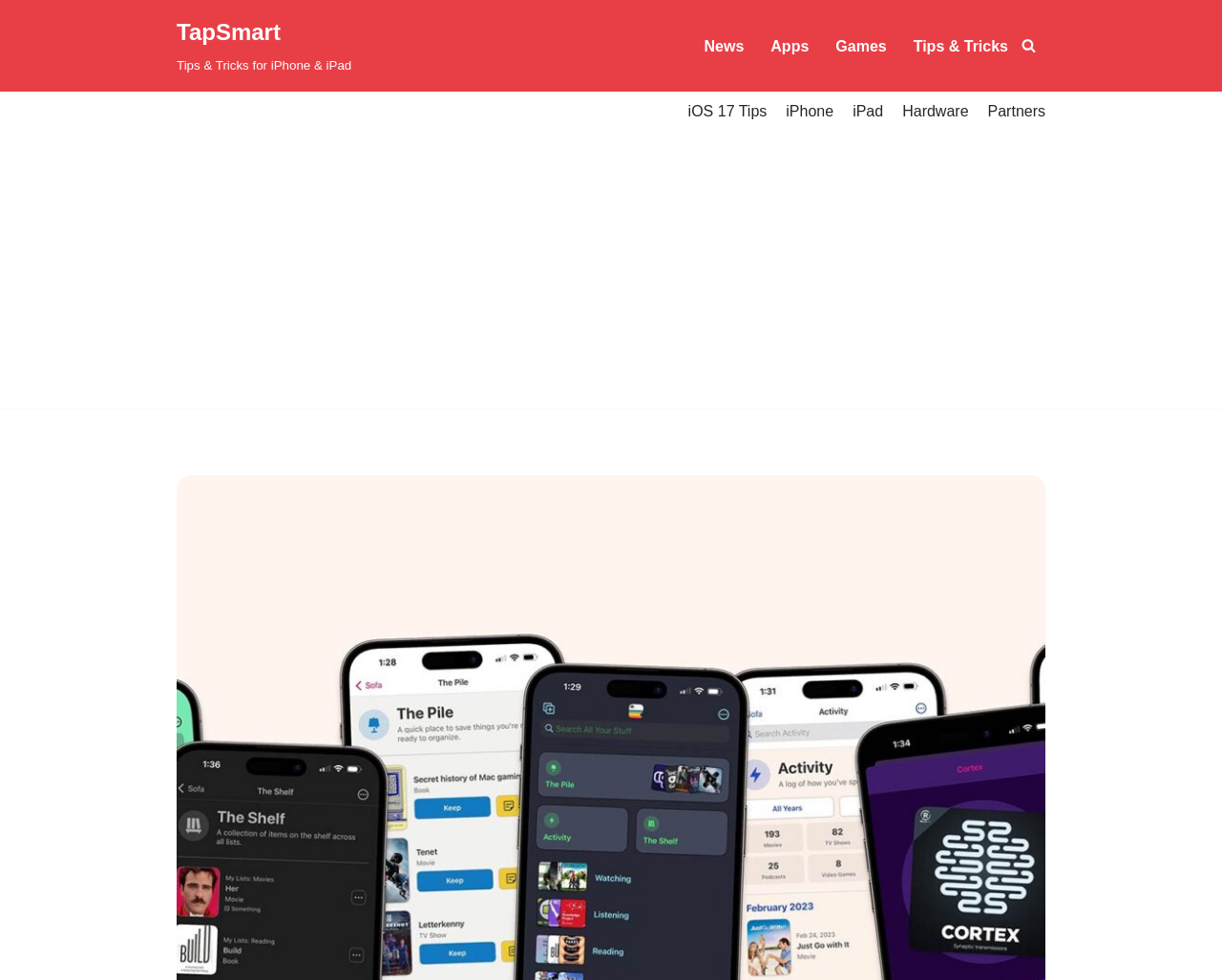Please locate the bounding box coordinates of the region I need to click to follow this instruction: "view News page".

[0.576, 0.034, 0.609, 0.06]